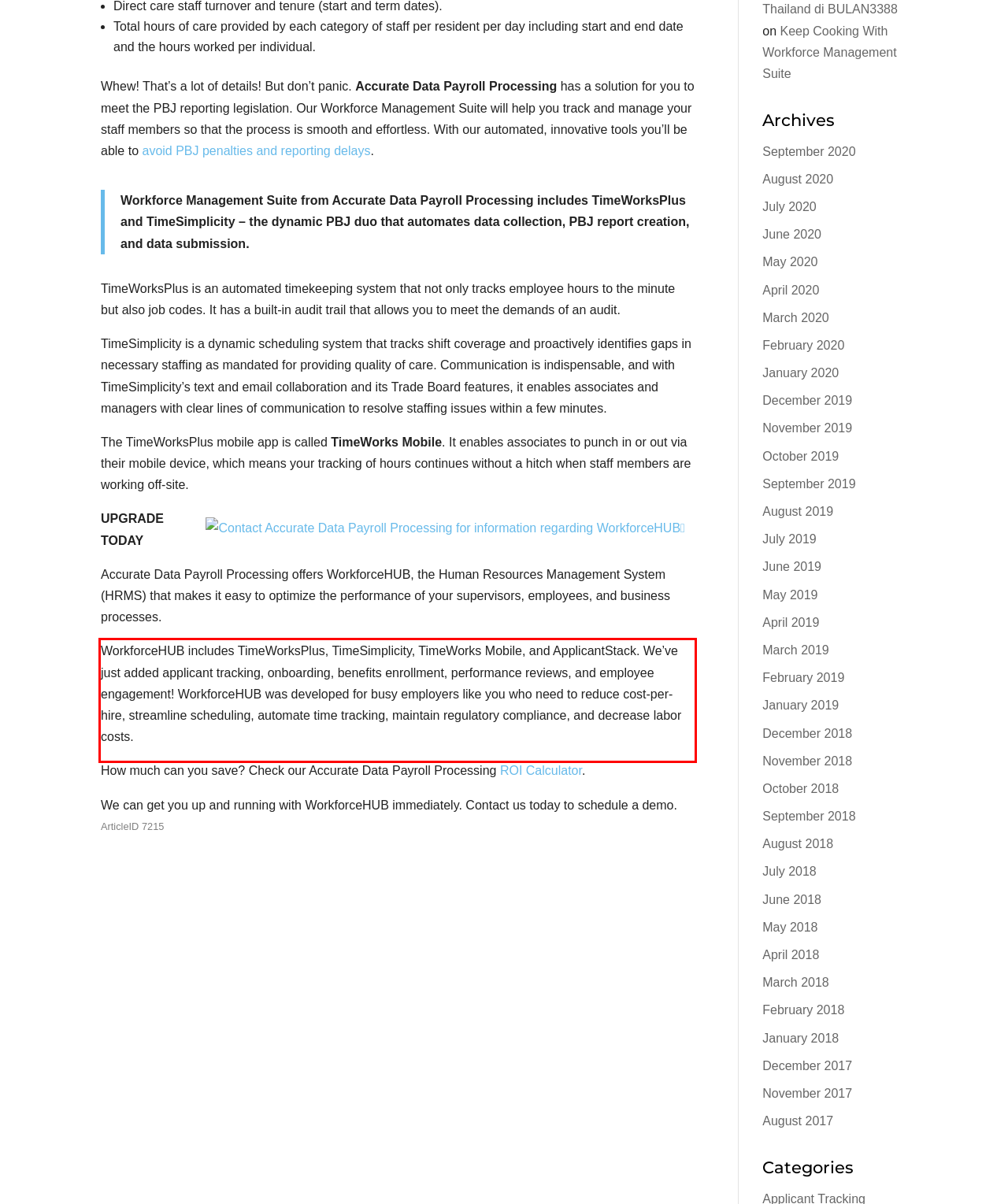Please use OCR to extract the text content from the red bounding box in the provided webpage screenshot.

WorkforceHUB includes TimeWorksPlus, TimeSimplicity, TimeWorks Mobile, and ApplicantStack. We’ve just added applicant tracking, onboarding, benefits enrollment, performance reviews, and employee engagement! WorkforceHUB was developed for busy employers like you who need to reduce cost-per-hire, streamline scheduling, automate time tracking, maintain regulatory compliance, and decrease labor costs.